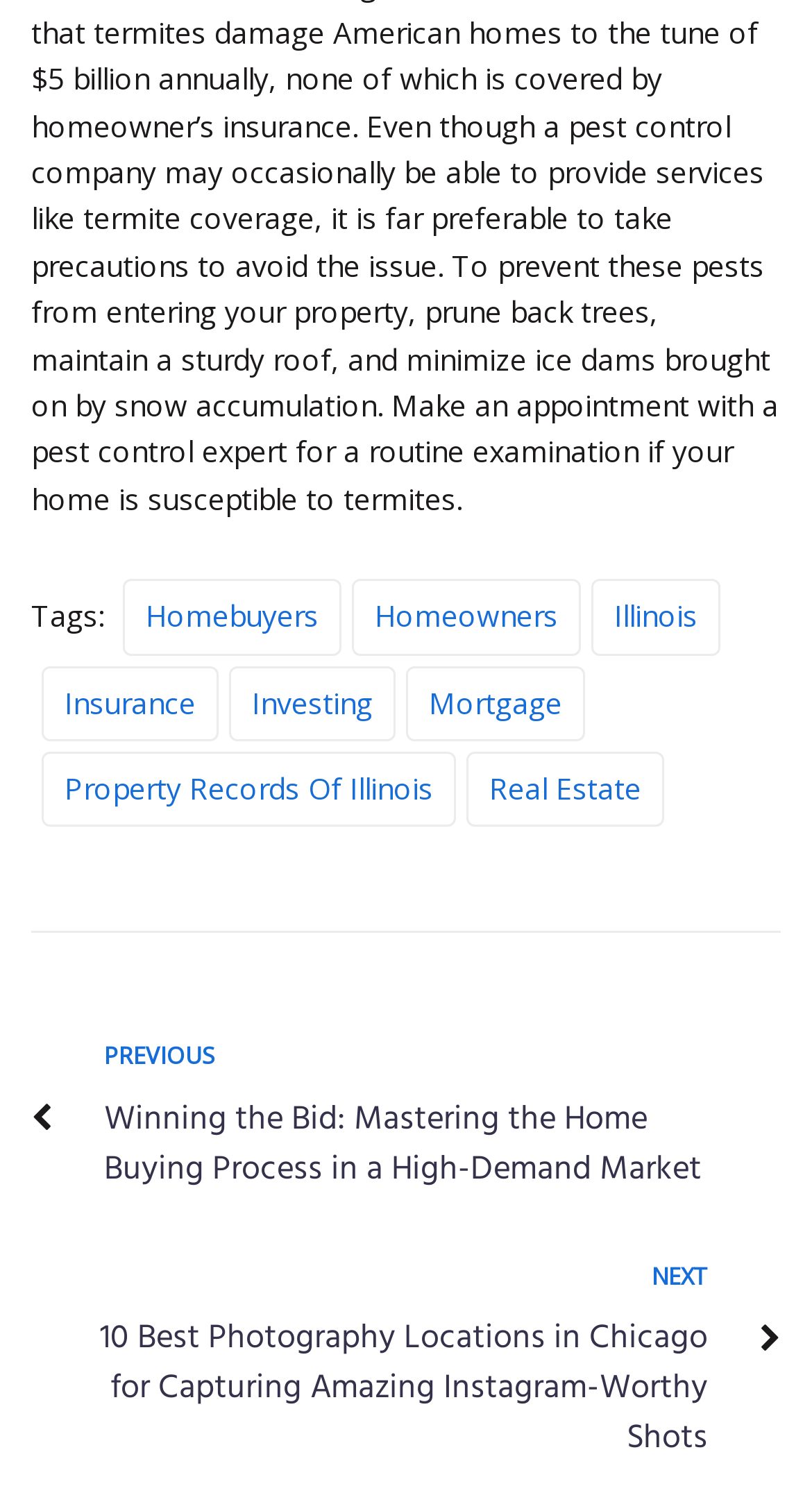Kindly determine the bounding box coordinates for the clickable area to achieve the given instruction: "View previous post".

[0.128, 0.691, 0.923, 0.796]